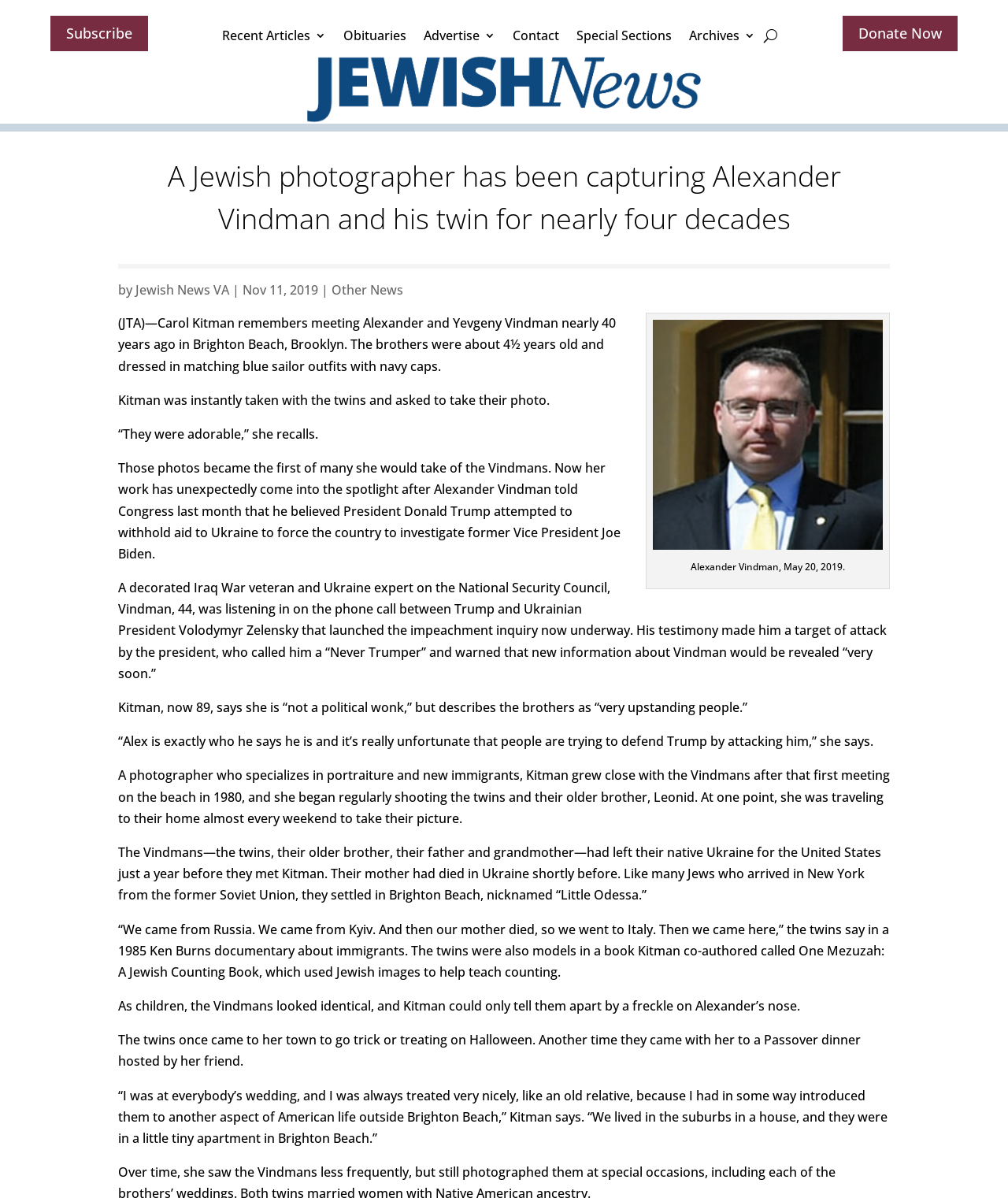Identify the bounding box coordinates of the section to be clicked to complete the task described by the following instruction: "Read recent articles". The coordinates should be four float numbers between 0 and 1, formatted as [left, top, right, bottom].

[0.22, 0.018, 0.323, 0.046]